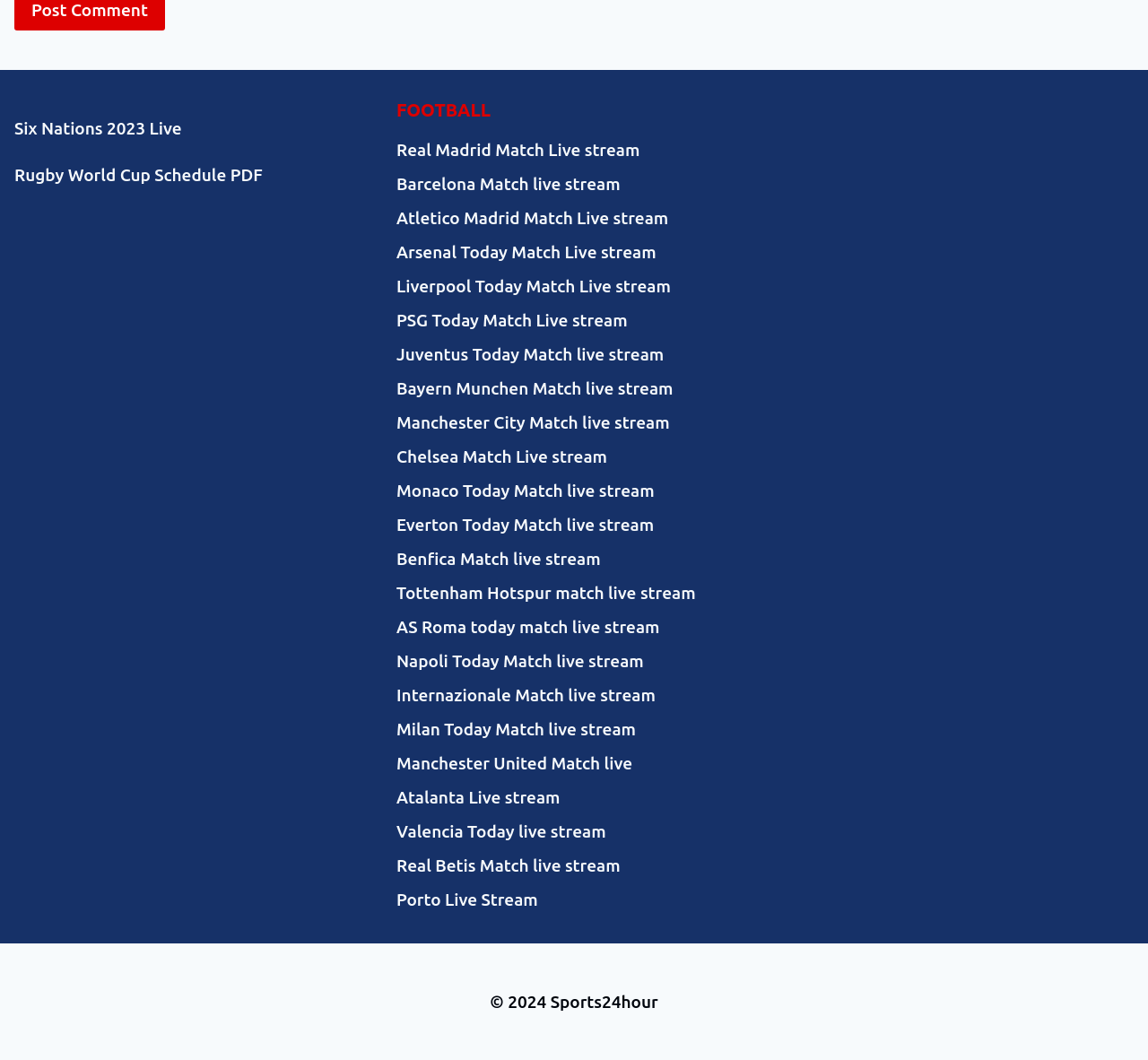What is the copyright year of the website?
Examine the image closely and answer the question with as much detail as possible.

I found a StaticText element with the text '© 2024 Sports24hour', which indicates that the copyright year of the website is 2024.